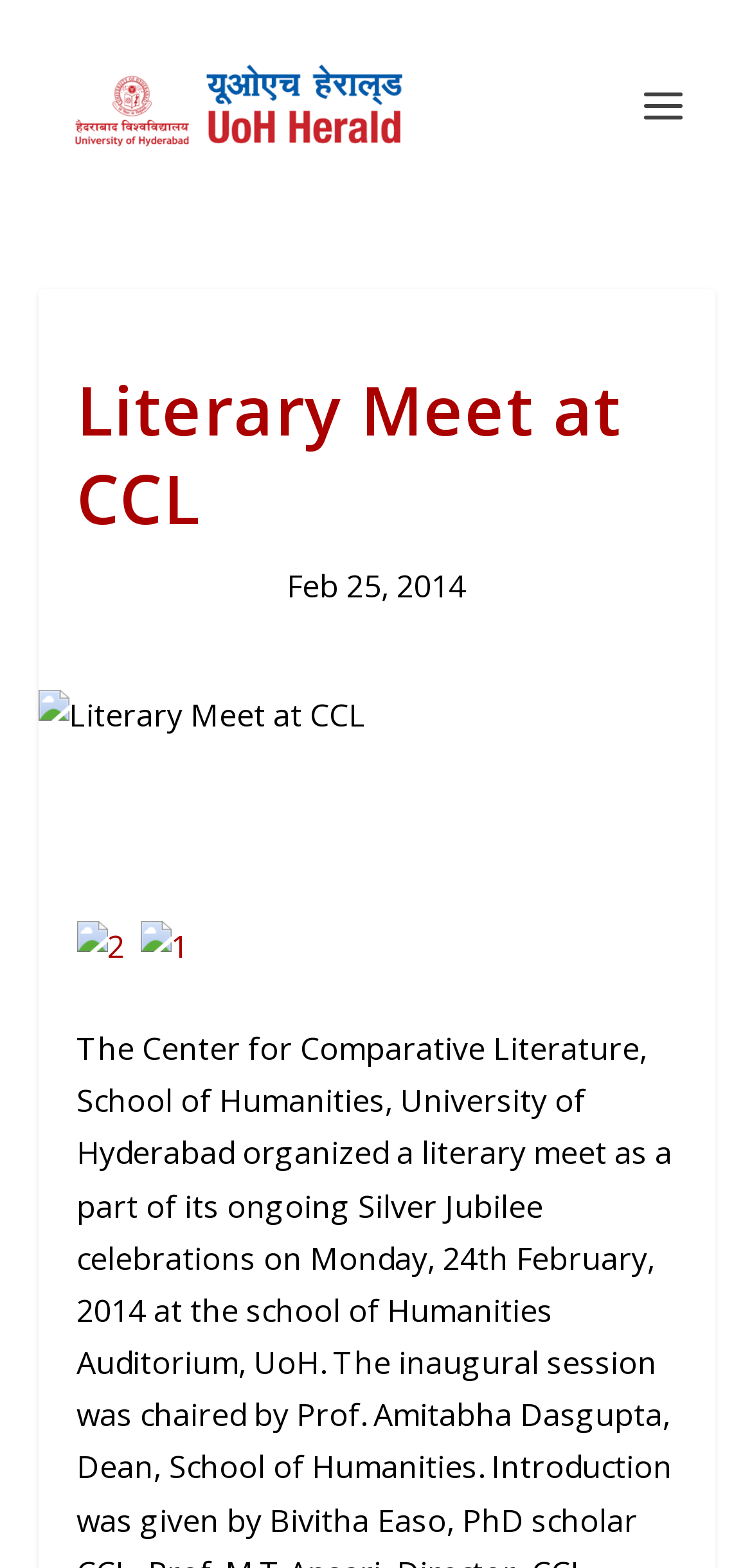Provide a single word or phrase answer to the question: 
What is the text of the first link?

2